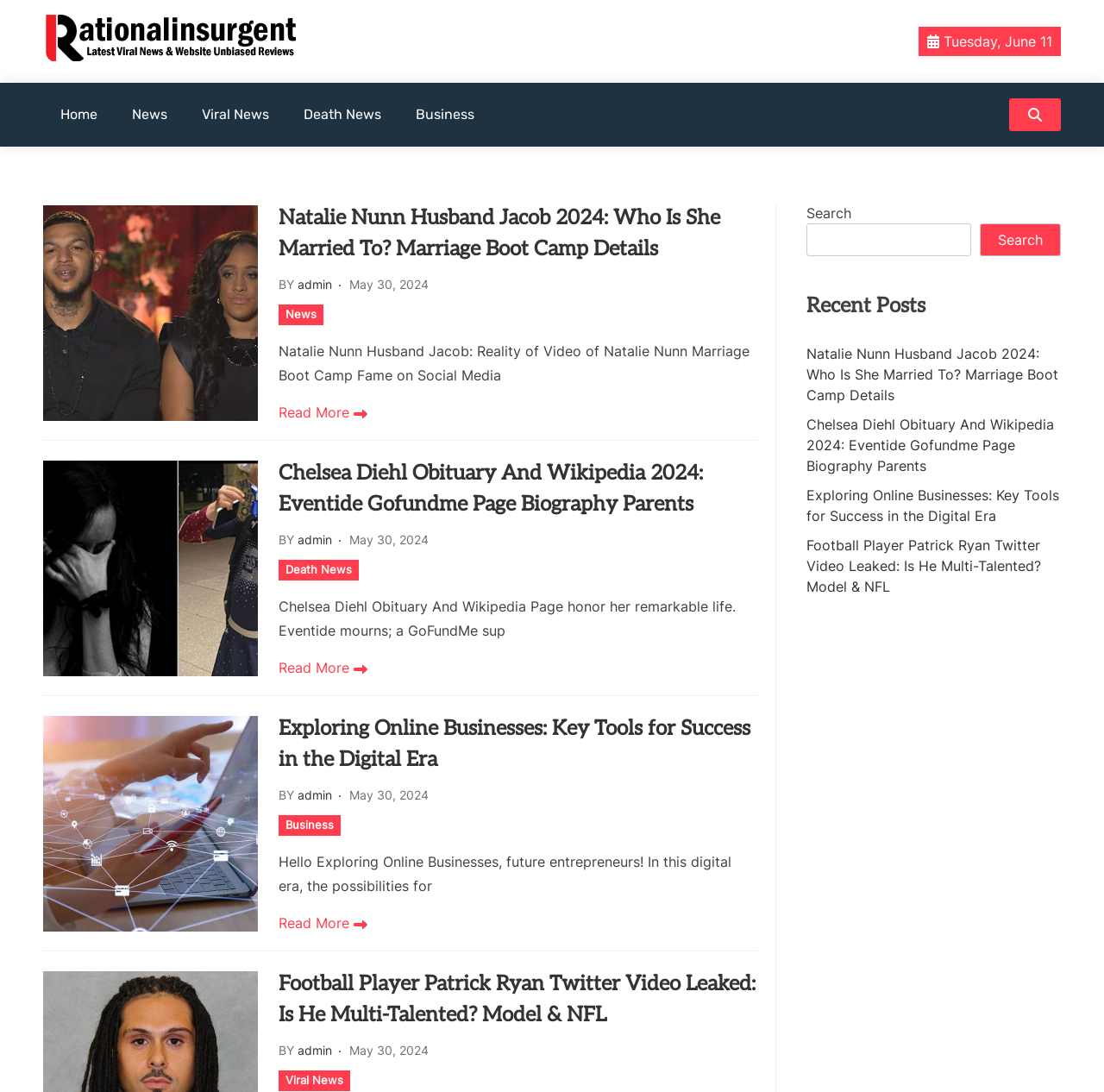Identify the bounding box coordinates for the region of the element that should be clicked to carry out the instruction: "View the article about Chelsea Diehl's obituary". The bounding box coordinates should be four float numbers between 0 and 1, i.e., [left, top, right, bottom].

[0.253, 0.42, 0.686, 0.476]